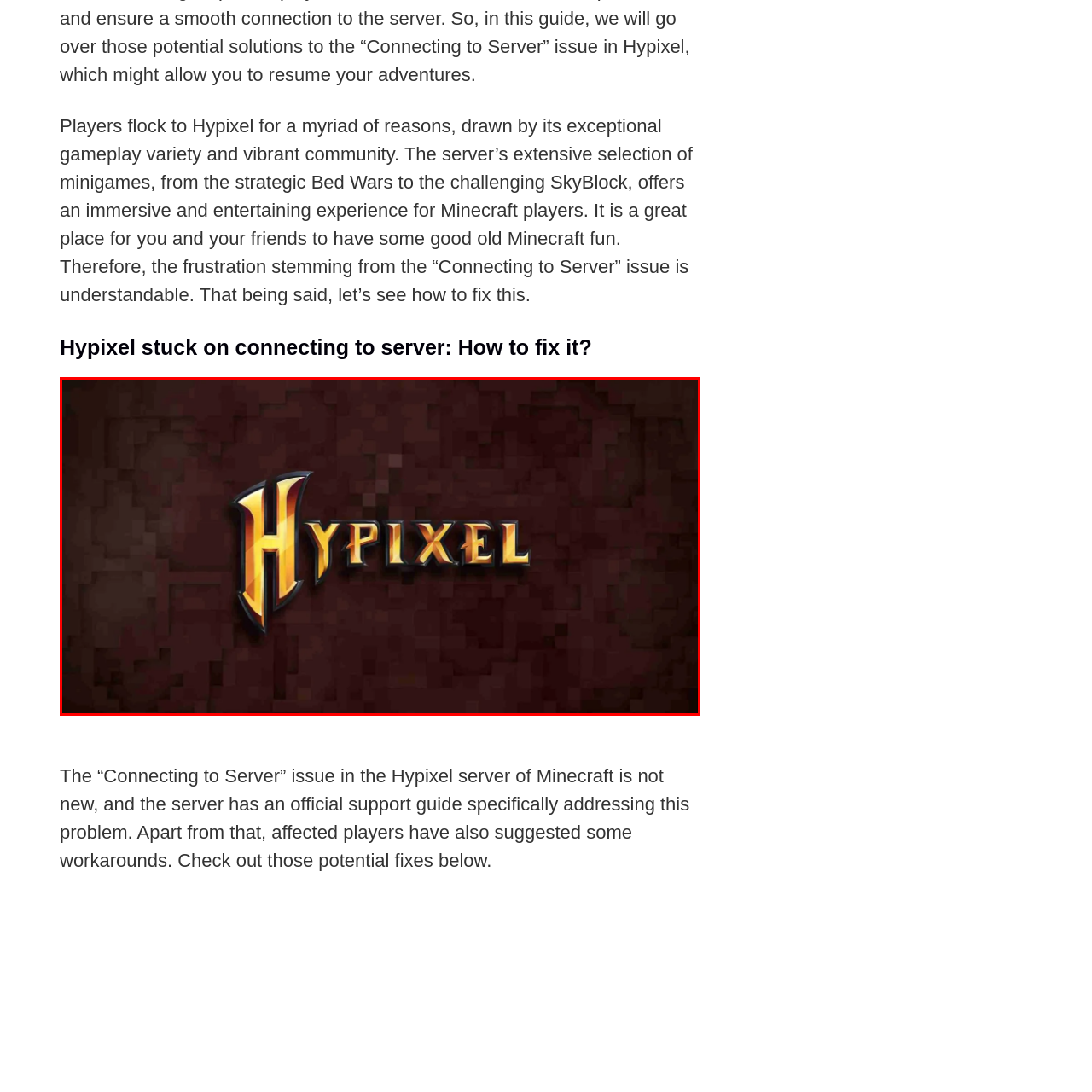What type of games can players expect on this server?  
Carefully review the image highlighted by the red outline and respond with a comprehensive answer based on the image's content.

The server is celebrated for its numerous minigames and engaging experiences, including modes like Bed Wars and SkyBlock, which suggests that players can expect a variety of minigames on this server.